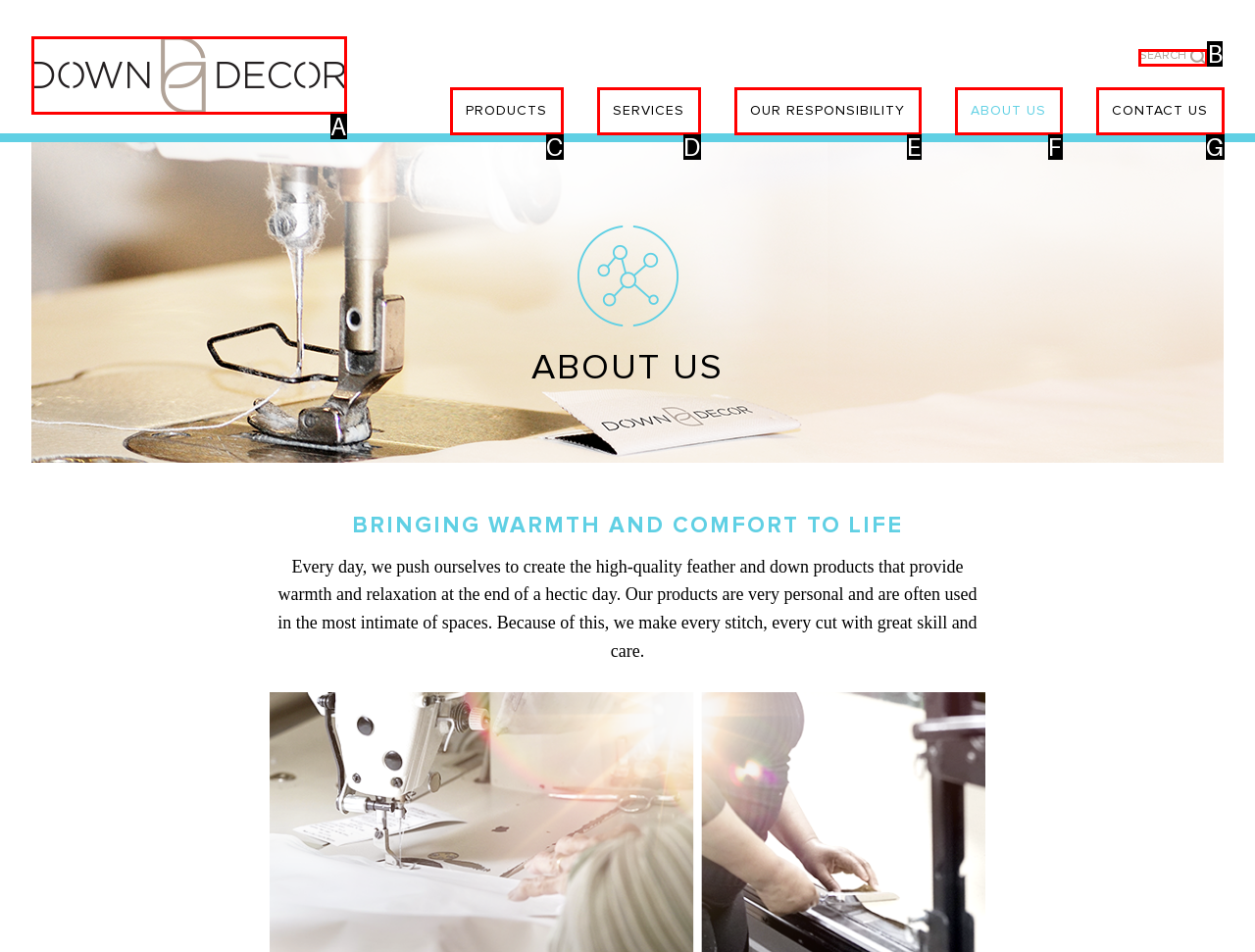Using the description: Our Responsibility, find the HTML element that matches it. Answer with the letter of the chosen option.

E